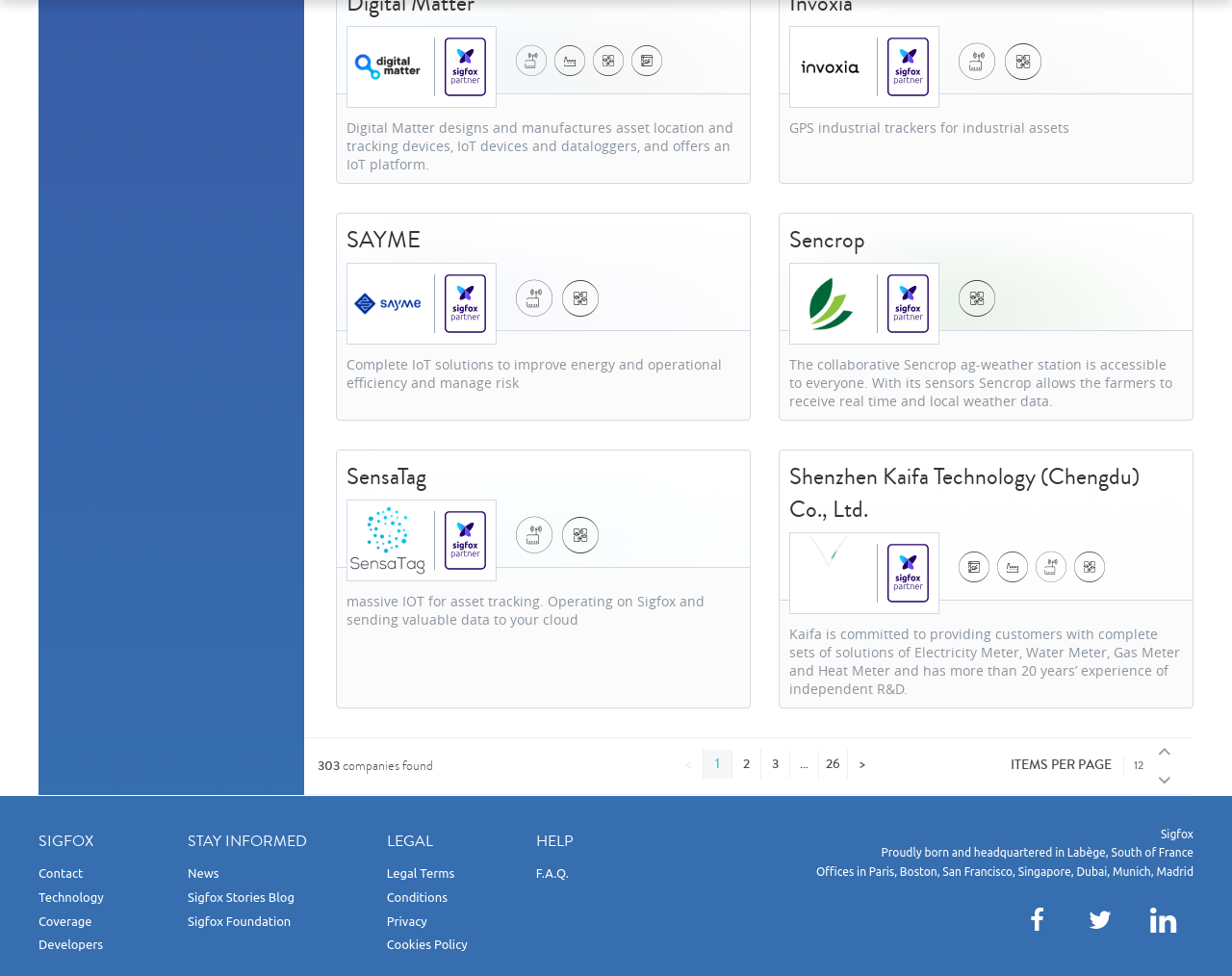Given the description "Coverage", determine the bounding box of the corresponding UI element.

[0.031, 0.936, 0.075, 0.95]